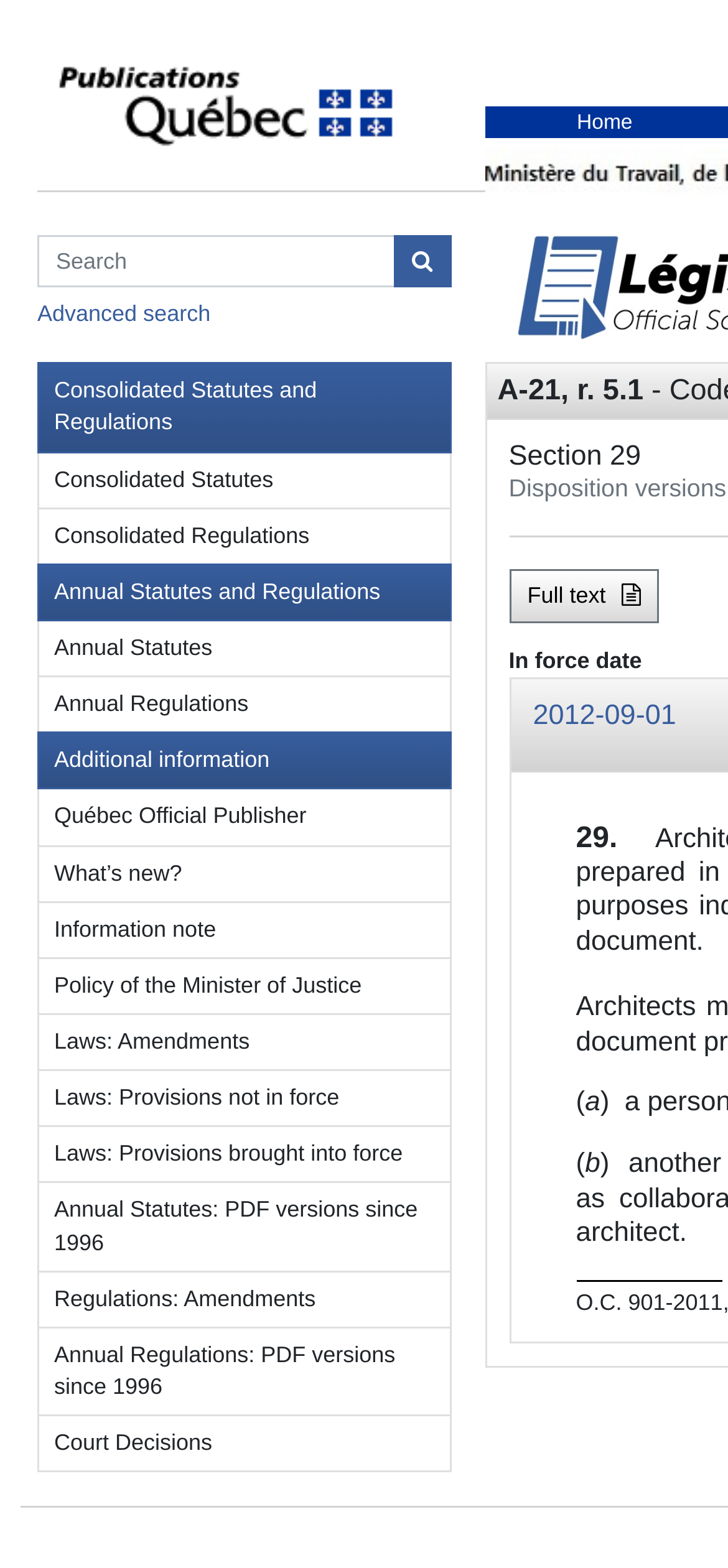What type of information can be found on this webpage?
Examine the screenshot and reply with a single word or phrase.

Legal information